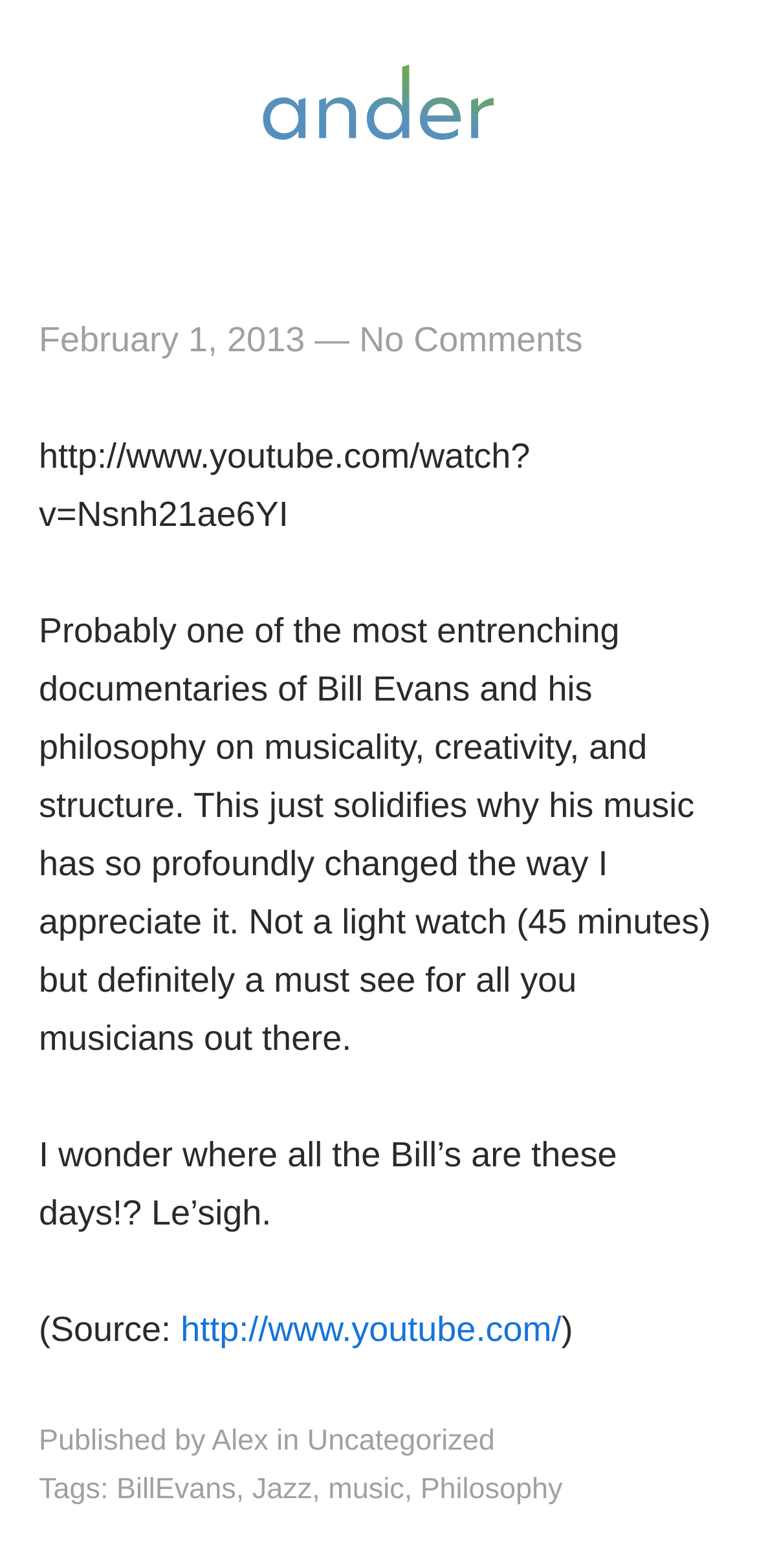What is the topic of the blog post?
Please interpret the details in the image and answer the question thoroughly.

The topic of the blog post can be inferred from the text content, which mentions Bill Evans and his philosophy on musicality, creativity, and structure. Additionally, the tags at the bottom of the page include 'BillEvans', 'Jazz', and 'music', further supporting this conclusion.